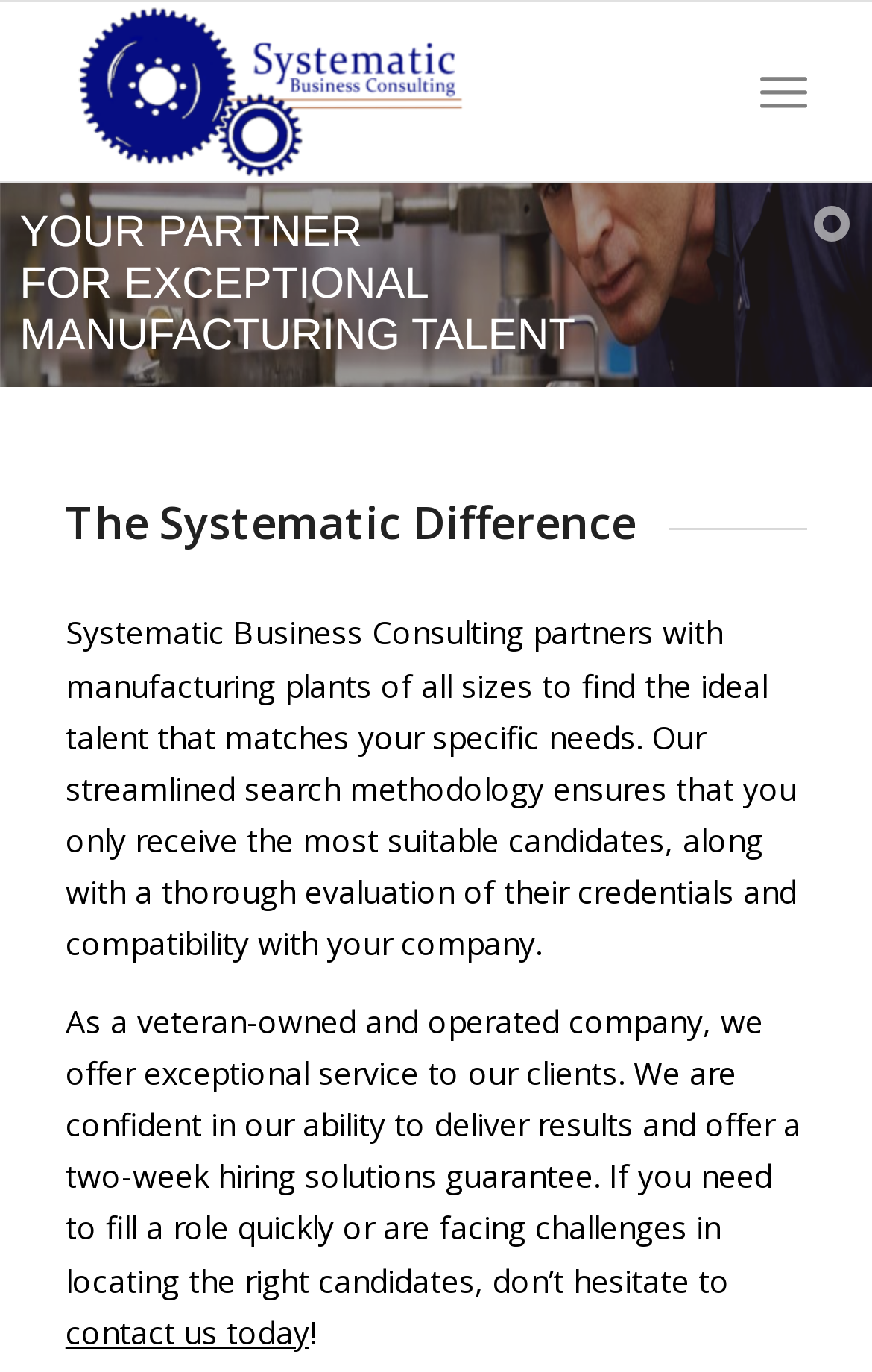Articulate a complete and detailed caption of the webpage elements.

The webpage is about Systematic Business Consulting, a company that provides talent acquisition services to manufacturing plants across the United States. At the top left of the page, there is a logo of the company, which is an image with the text "Systematic Business Consulting". Next to the logo, there is a link with the same text. 

On the top right, there is a link labeled "Menu". Below the logo, there is a large background image that spans the entire width of the page. 

In the middle of the page, there is a heading that reads "The Systematic Difference". Below the heading, there are three lines of text that read "YOUR PARTNER", "FOR EXCEPTIONAL", and "MANUFACTURING TALENT" respectively. These lines of text are positioned vertically, with each line below the previous one.

Below these lines of text, there is a paragraph of text that describes the company's services, including its streamlined search methodology and thorough evaluation of candidates' credentials. This paragraph is followed by another paragraph that highlights the company's exceptional service and its two-week hiring solutions guarantee.

At the bottom of the page, there is a link that reads "contact us today", which is followed by an exclamation mark.